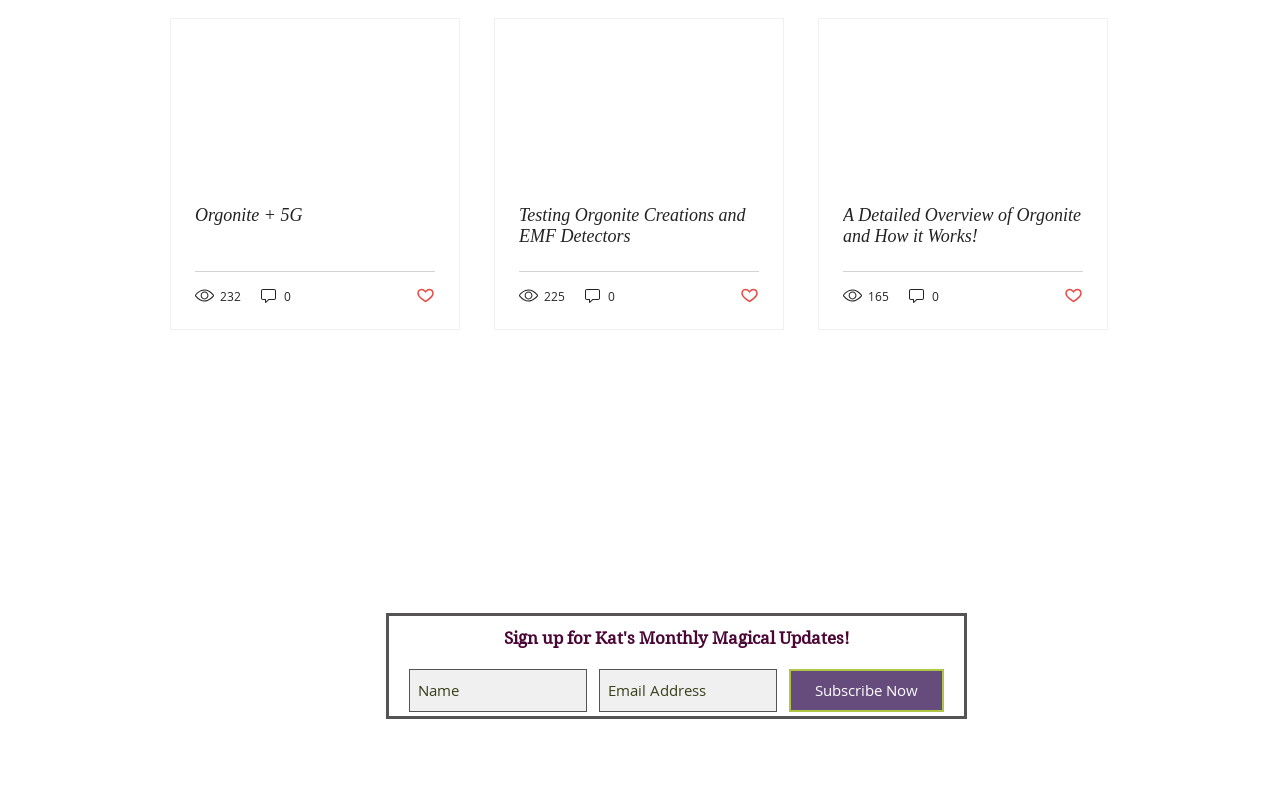What is the purpose of the 'Subscribe Now' button?
Please describe in detail the information shown in the image to answer the question.

I found a 'region' element labeled 'Slideshow' which contains a 'button' element labeled 'Subscribe Now'. Above this button, there are two 'textbox' elements labeled 'Name' and 'Email Address', which suggests that the 'Subscribe Now' button is used to subscribe to a newsletter or some kind of service.